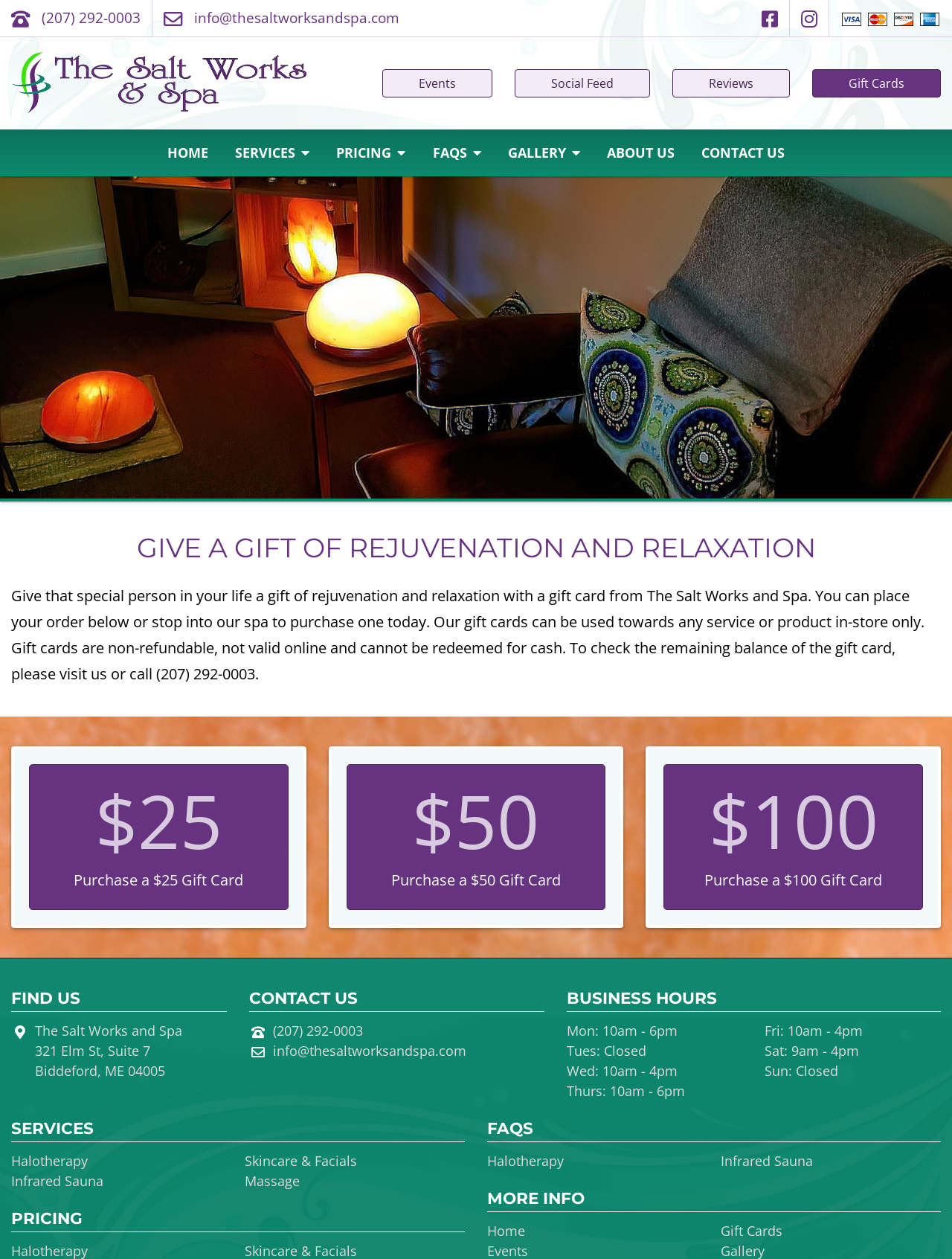Determine the bounding box coordinates of the UI element that matches the following description: "Huawei". The coordinates should be four float numbers between 0 and 1 in the format [left, top, right, bottom].

None